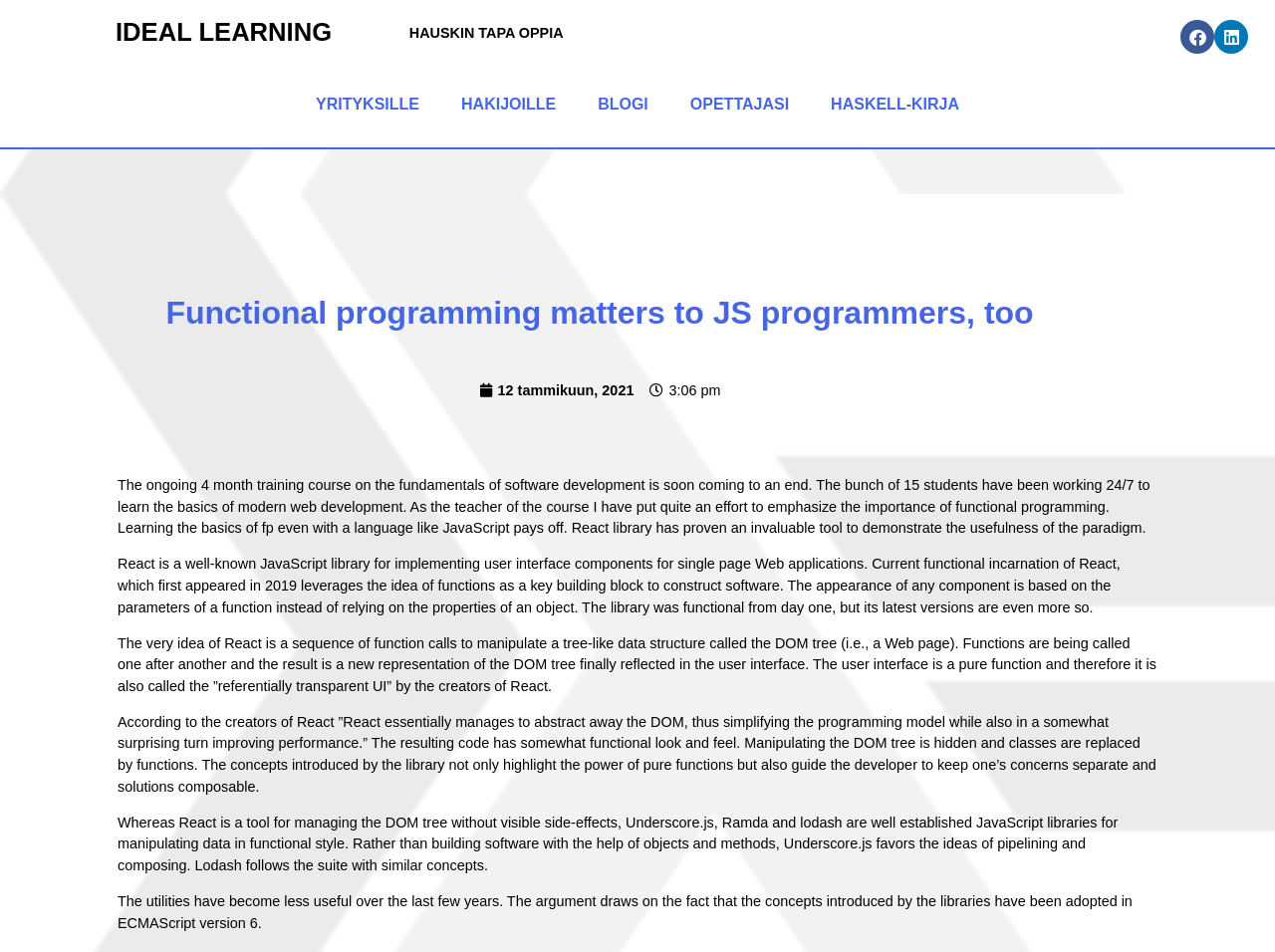Locate the coordinates of the bounding box for the clickable region that fulfills this instruction: "Learn about Haskell book".

[0.636, 0.085, 0.768, 0.133]